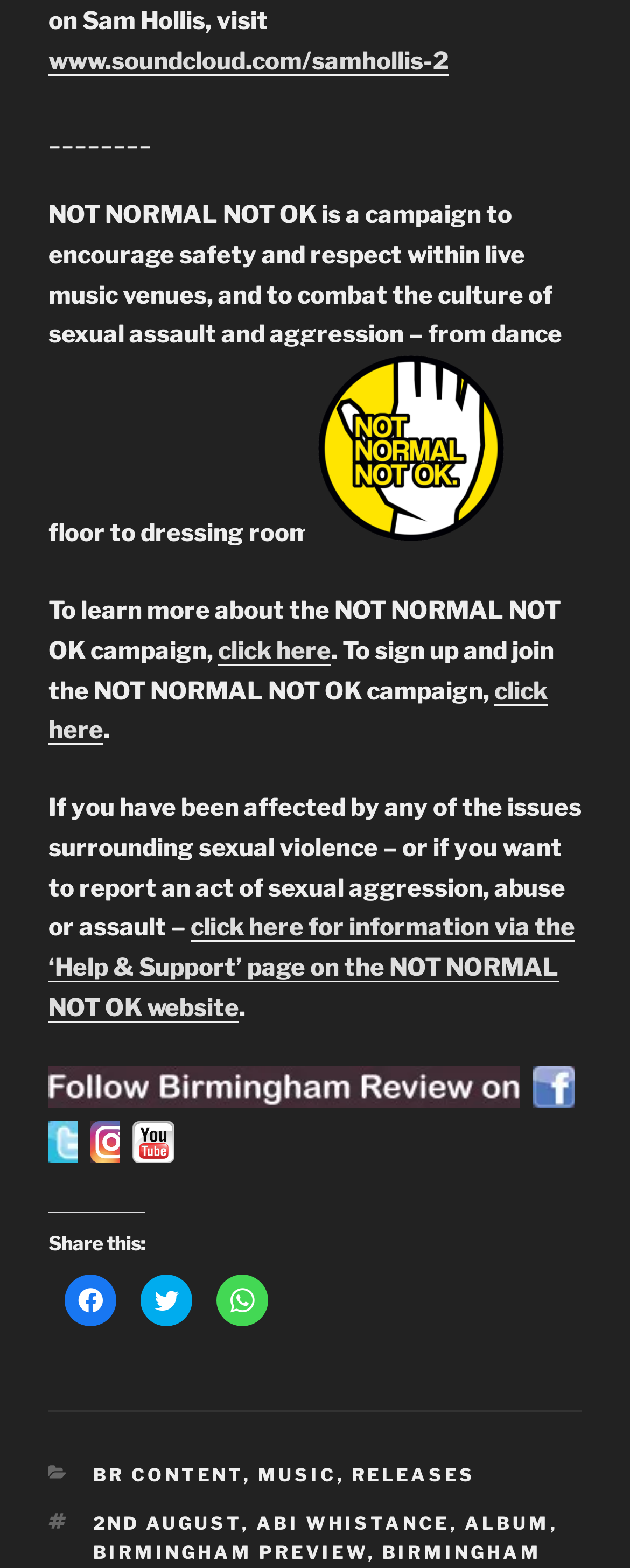What is the NOT NORMAL NOT OK campaign about?
Please provide a comprehensive answer based on the visual information in the image.

Based on the text on the webpage, the NOT NORMAL NOT OK campaign is about encouraging safety and respect within live music venues, and combating the culture of sexual assault and aggression.